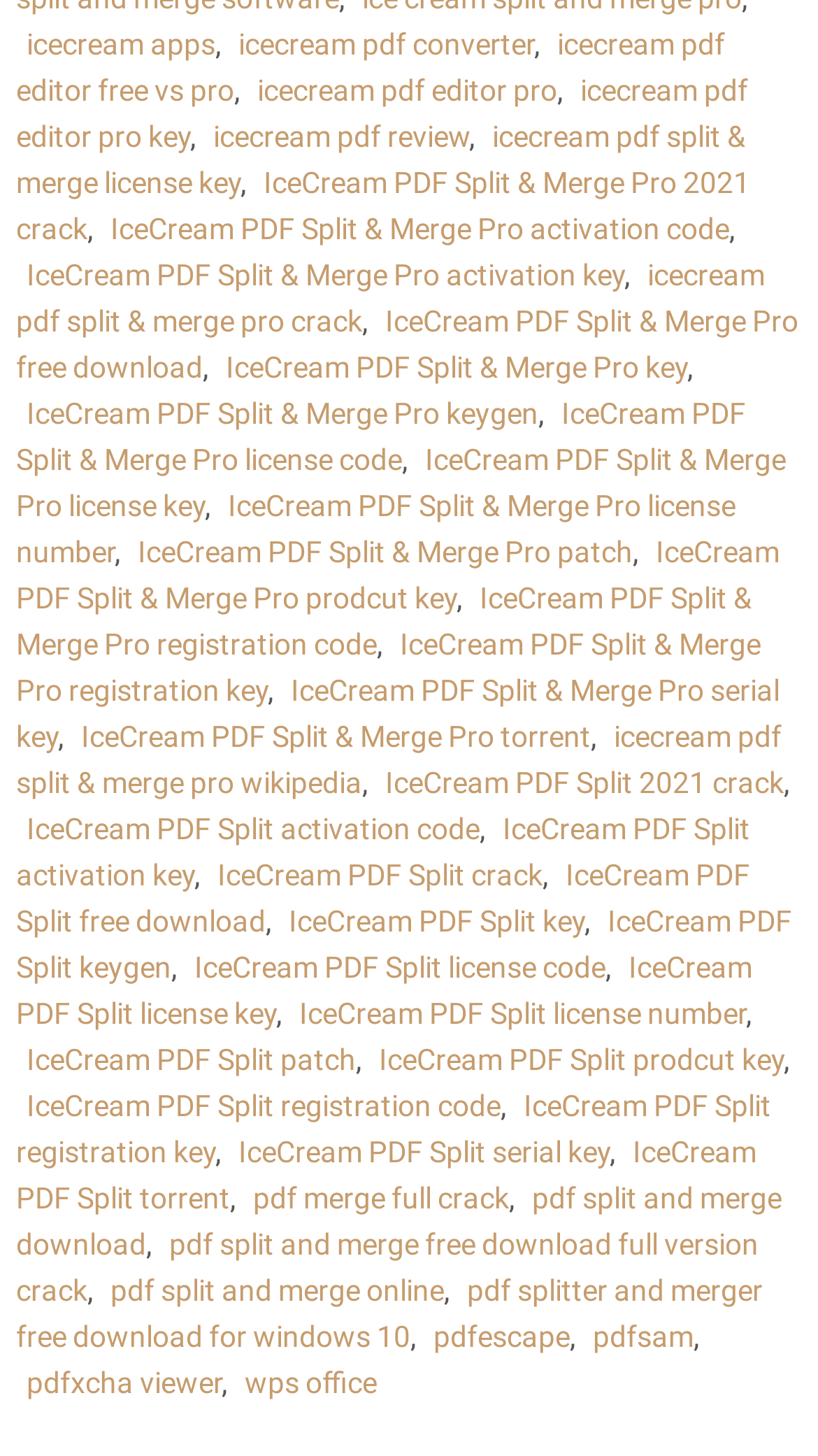Please locate the clickable area by providing the bounding box coordinates to follow this instruction: "click icecream apps".

[0.033, 0.019, 0.264, 0.042]